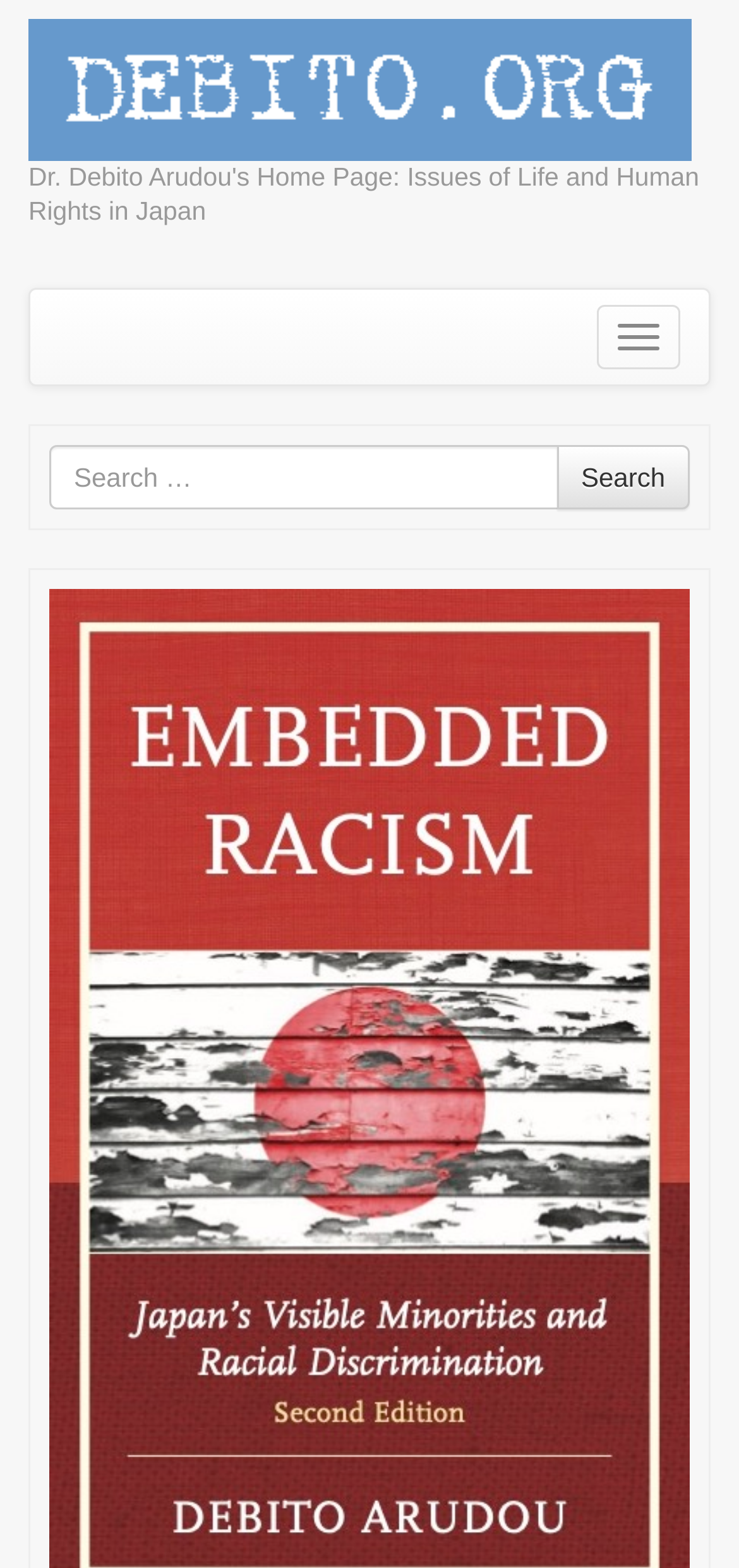Can you look at the image and give a comprehensive answer to the question:
What is the text above the search box?

The text above the search box is a static text element with a bounding box coordinate of [0.064, 0.285, 0.184, 0.329] and contains the text 'Search for'.